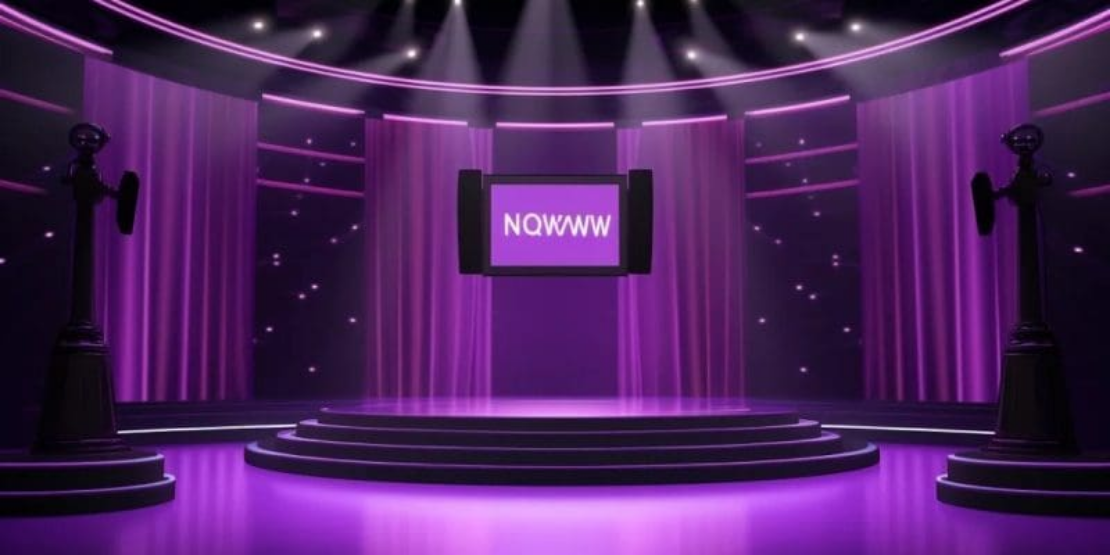Describe the image thoroughly, including all noticeable details.

The image features a vibrant stage setup dominated by shades of purple, creating a captivating atmosphere. At the center, a large display screen highlights the text "NQWWW," while elegant curtains drape behind it, adding depth to the scene. The stage is illuminated with soft lighting, enhancing the dramatic effect and providing a spotlight on the stage area. On either side, vintage-style phone booths stand as unique decorative elements, contributing to the overall theme. This setup evokes a sense of anticipation and excitement, perfect for a performance or presentation, drawing viewers in with its striking visual appeal.